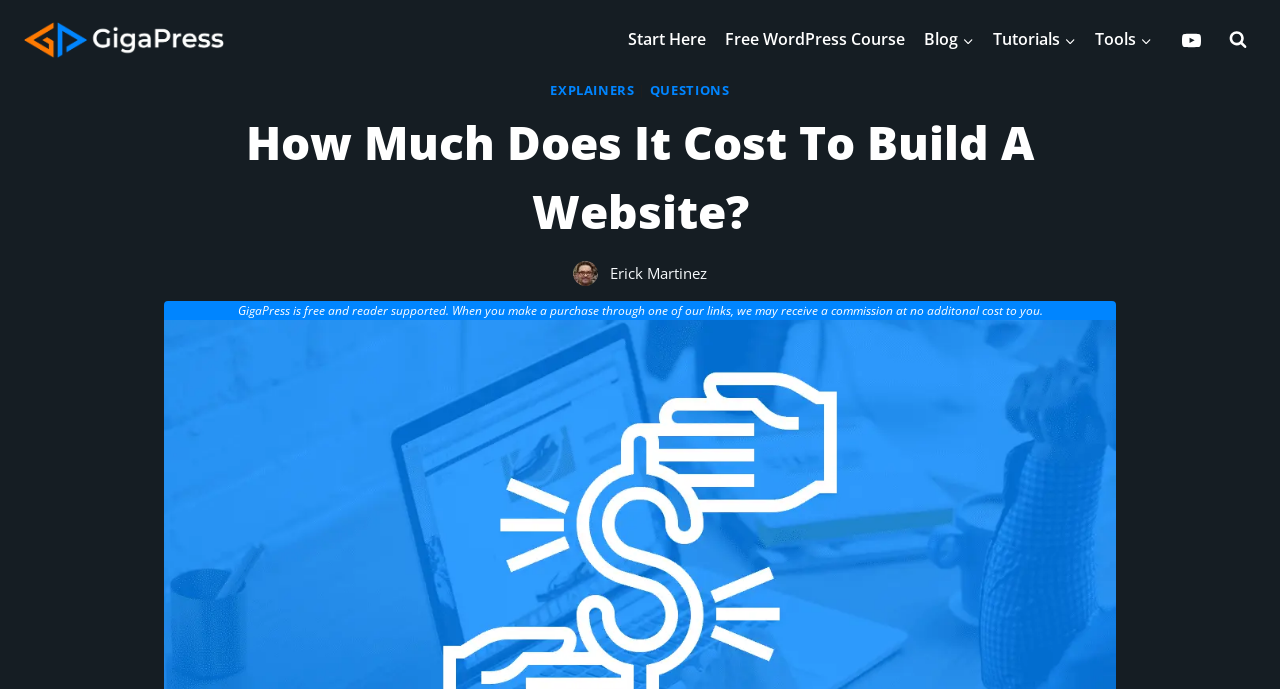Given the description: "ToolsExpand", determine the bounding box coordinates of the UI element. The coordinates should be formatted as four float numbers between 0 and 1, [left, top, right, bottom].

[0.848, 0.026, 0.908, 0.091]